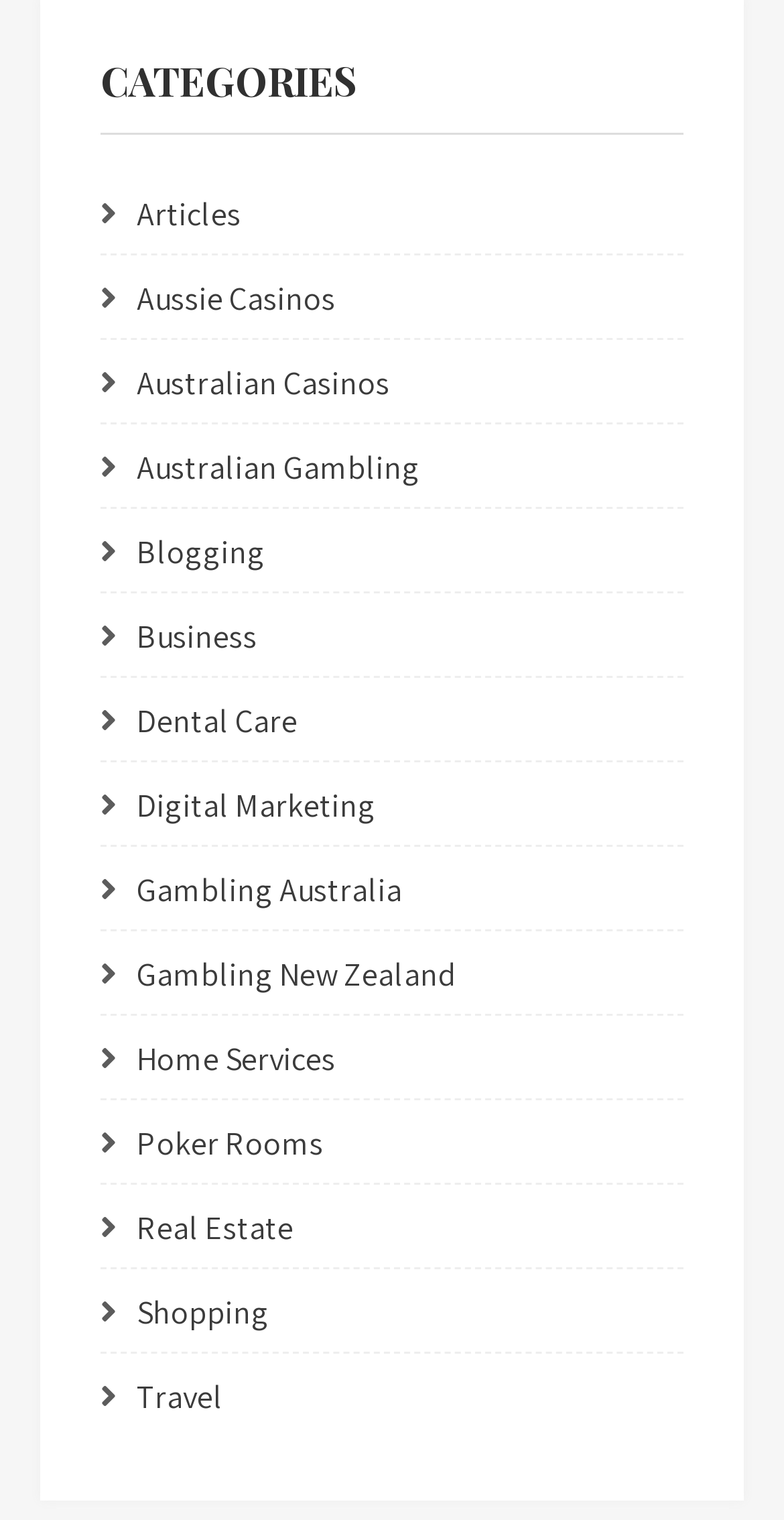Identify the bounding box coordinates of the area you need to click to perform the following instruction: "Click on Articles".

[0.174, 0.127, 0.308, 0.155]